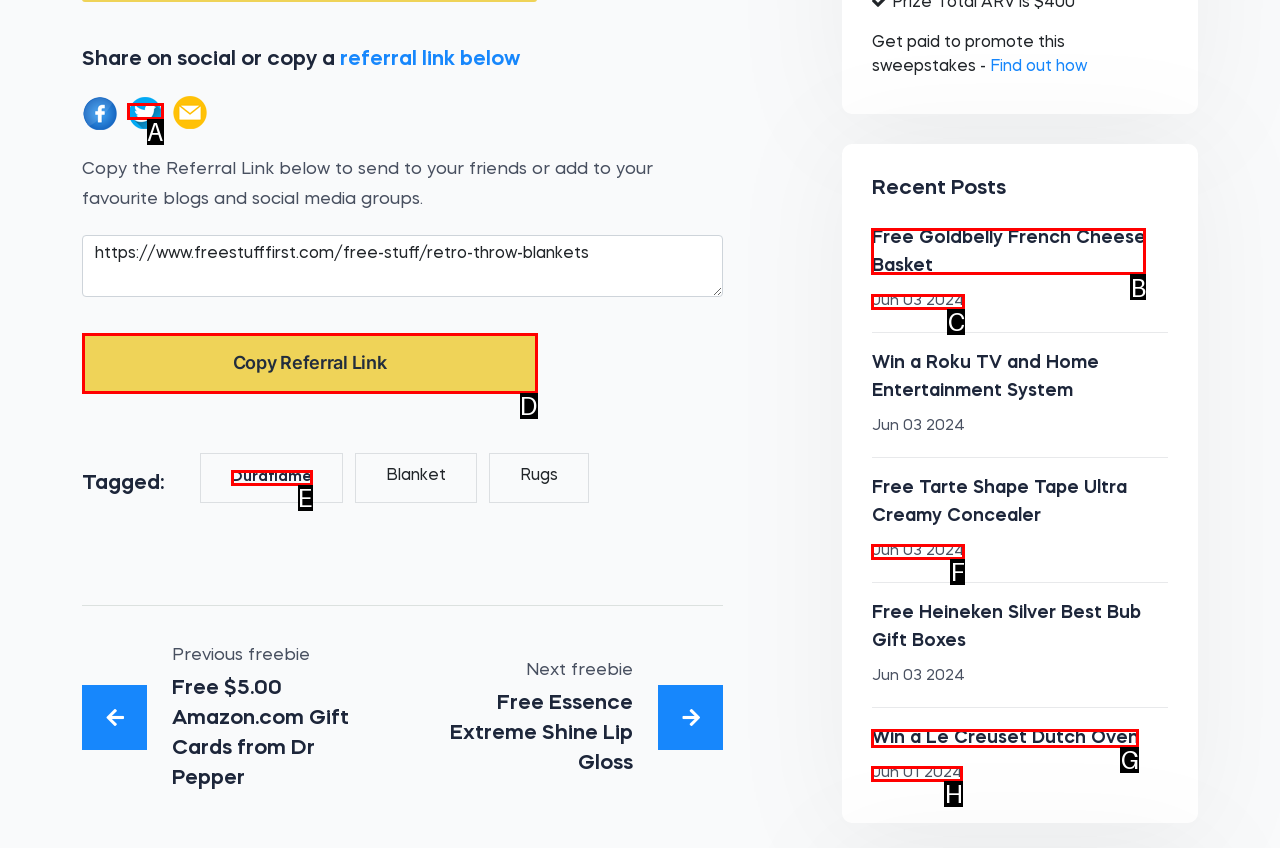Identify which HTML element should be clicked to fulfill this instruction: View the free Goldbelly French Cheese Basket post Reply with the correct option's letter.

B